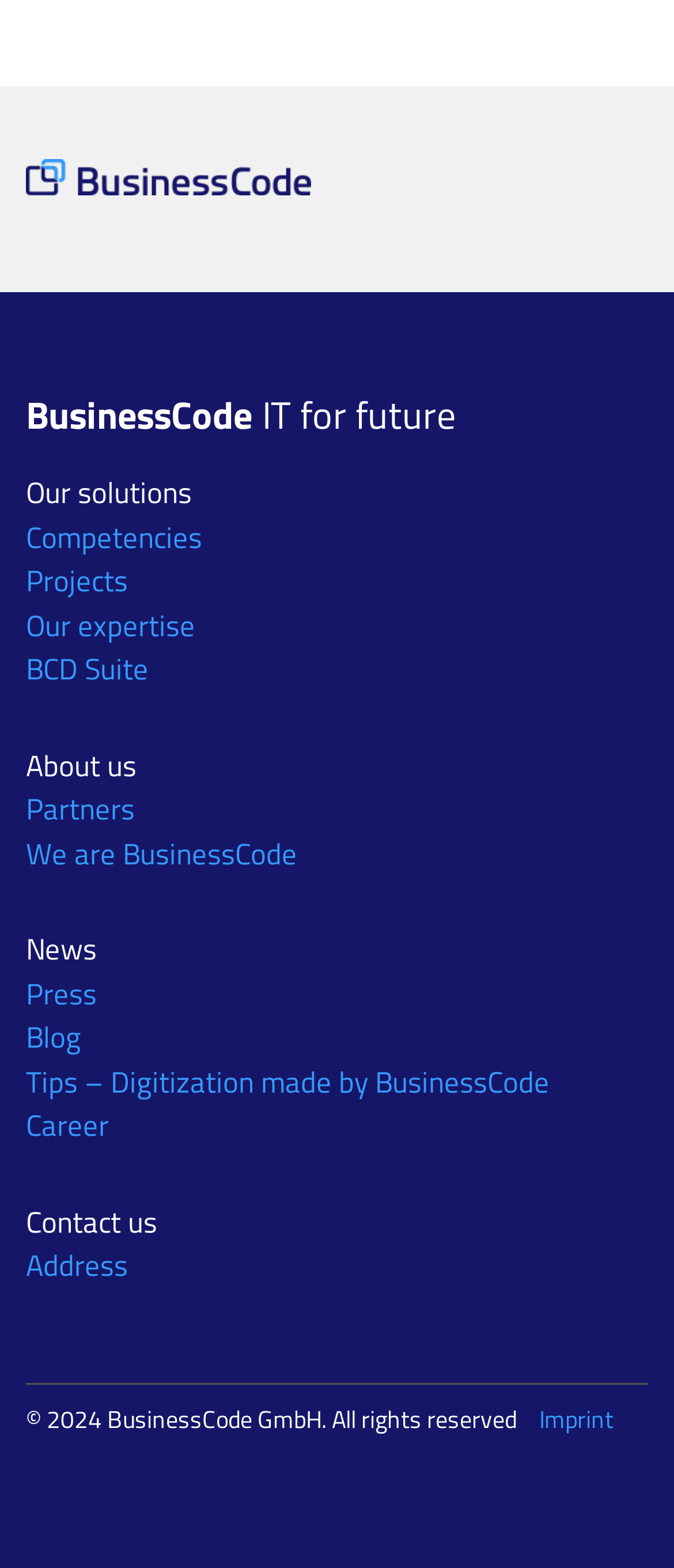How many links are there in the main content section?
Using the details shown in the screenshot, provide a comprehensive answer to the question.

There are 13 links in the main content section, which include links to 'Our solutions', 'Competencies', 'Projects', and others.